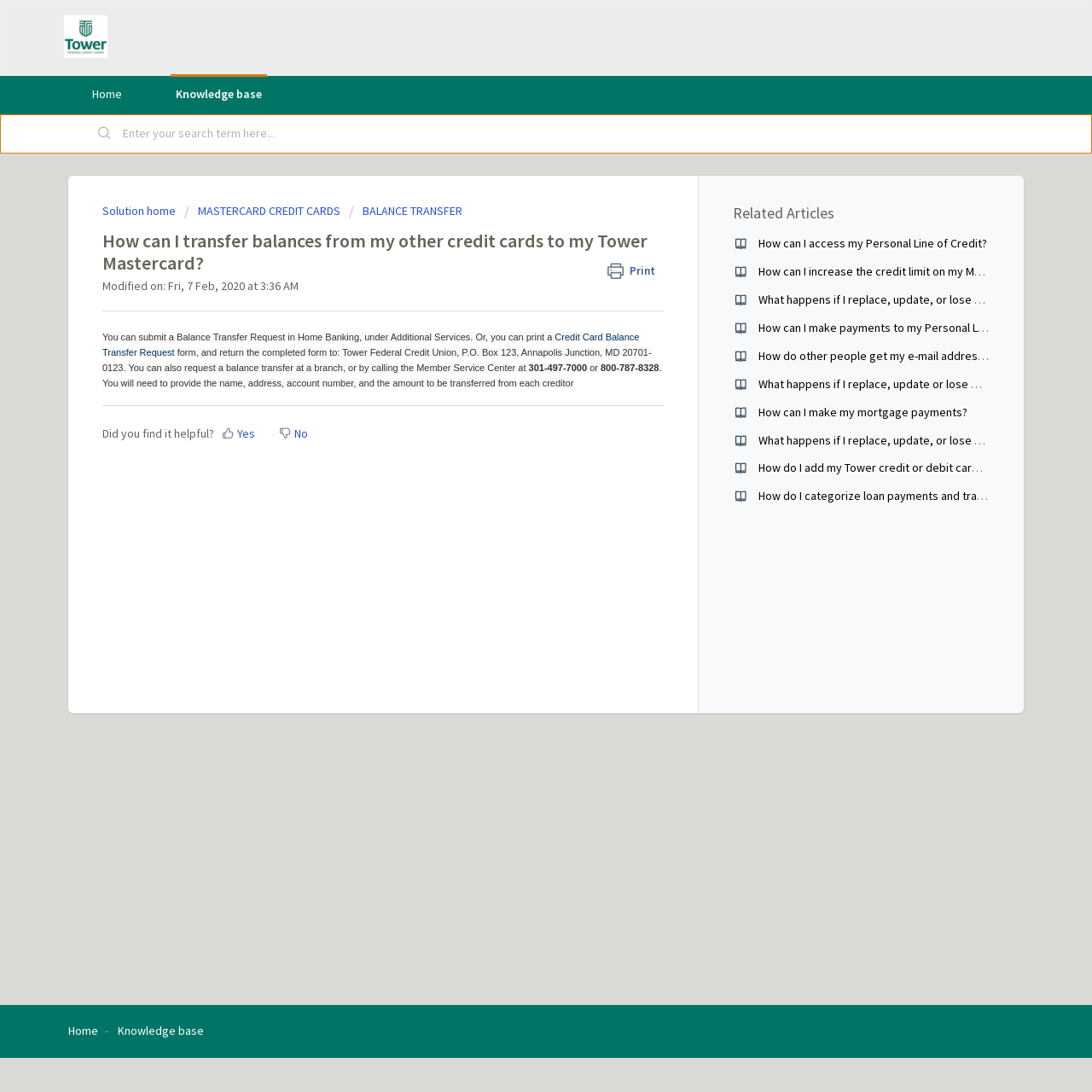Based on the image, please elaborate on the answer to the following question:
How many links are there in the Related Articles section?

I counted the links in the Related Articles section and found 6 links, which are 'How can I access my Personal Line of Credit?', 'How can I increase the credit limit on my Mastercard?', 'What happens if I replace, update, or lose my Apple Pay device?', 'How can I make payments to my Personal Line of Credit?', 'What happens if I replace, update or lose my Android Device?', and 'How can I make my mortgage payments?'.